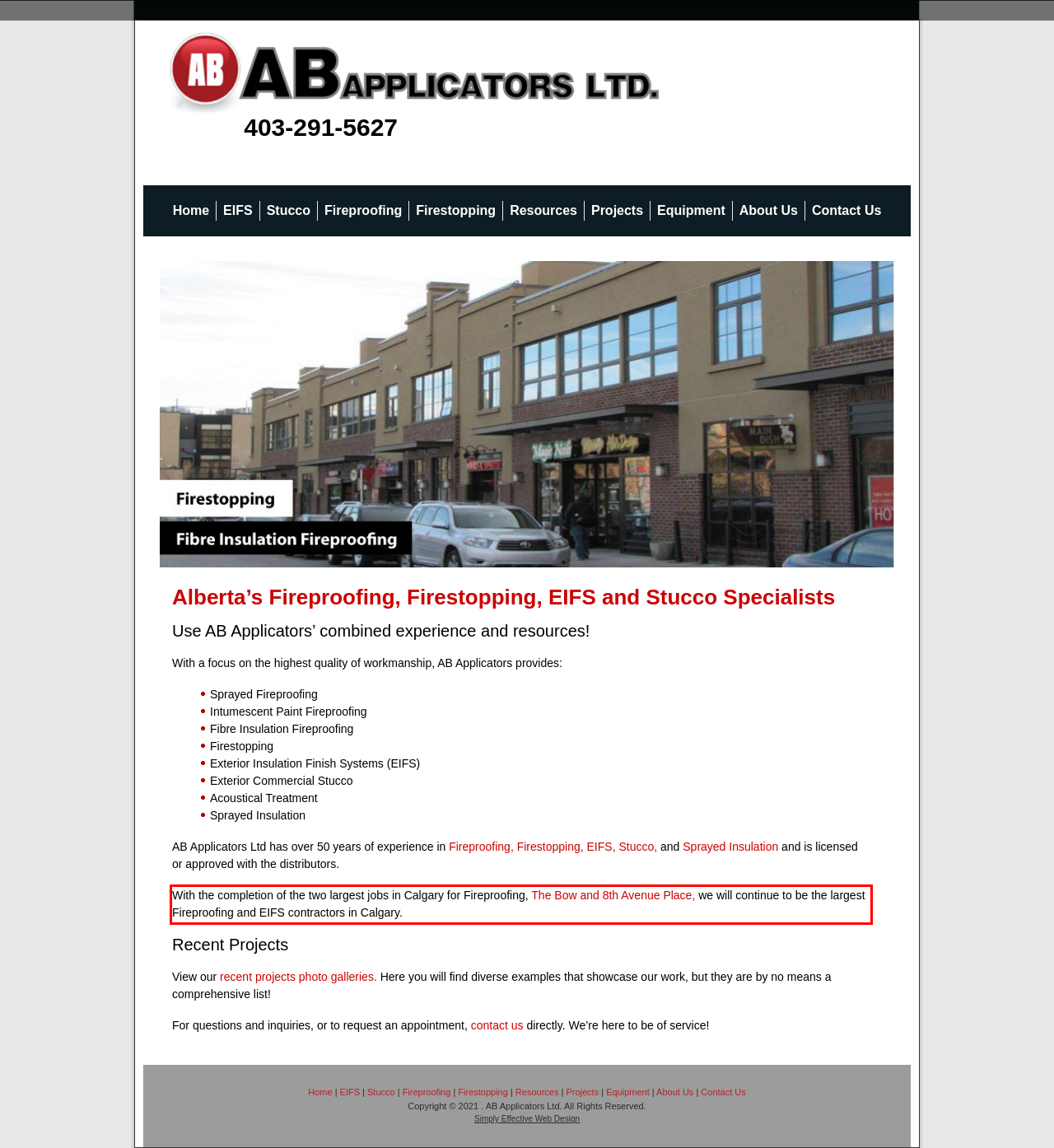You are given a screenshot showing a webpage with a red bounding box. Perform OCR to capture the text within the red bounding box.

With the completion of the two largest jobs in Calgary for Fireproofing, The Bow and 8th Avenue Place, we will continue to be the largest Fireproofing and EIFS contractors in Calgary.